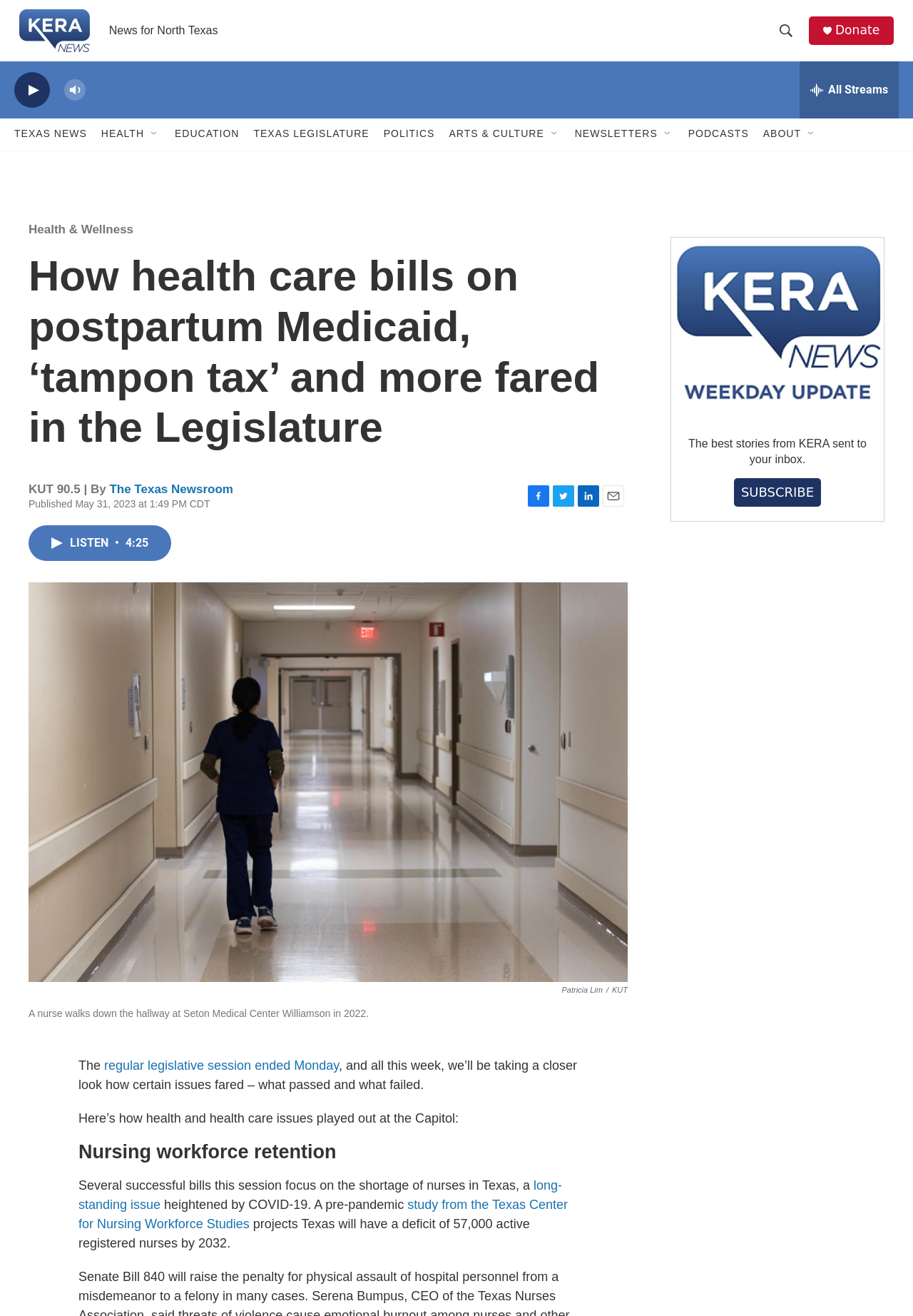What is the topic of the article?
Based on the image, answer the question with a single word or brief phrase.

Health care bills